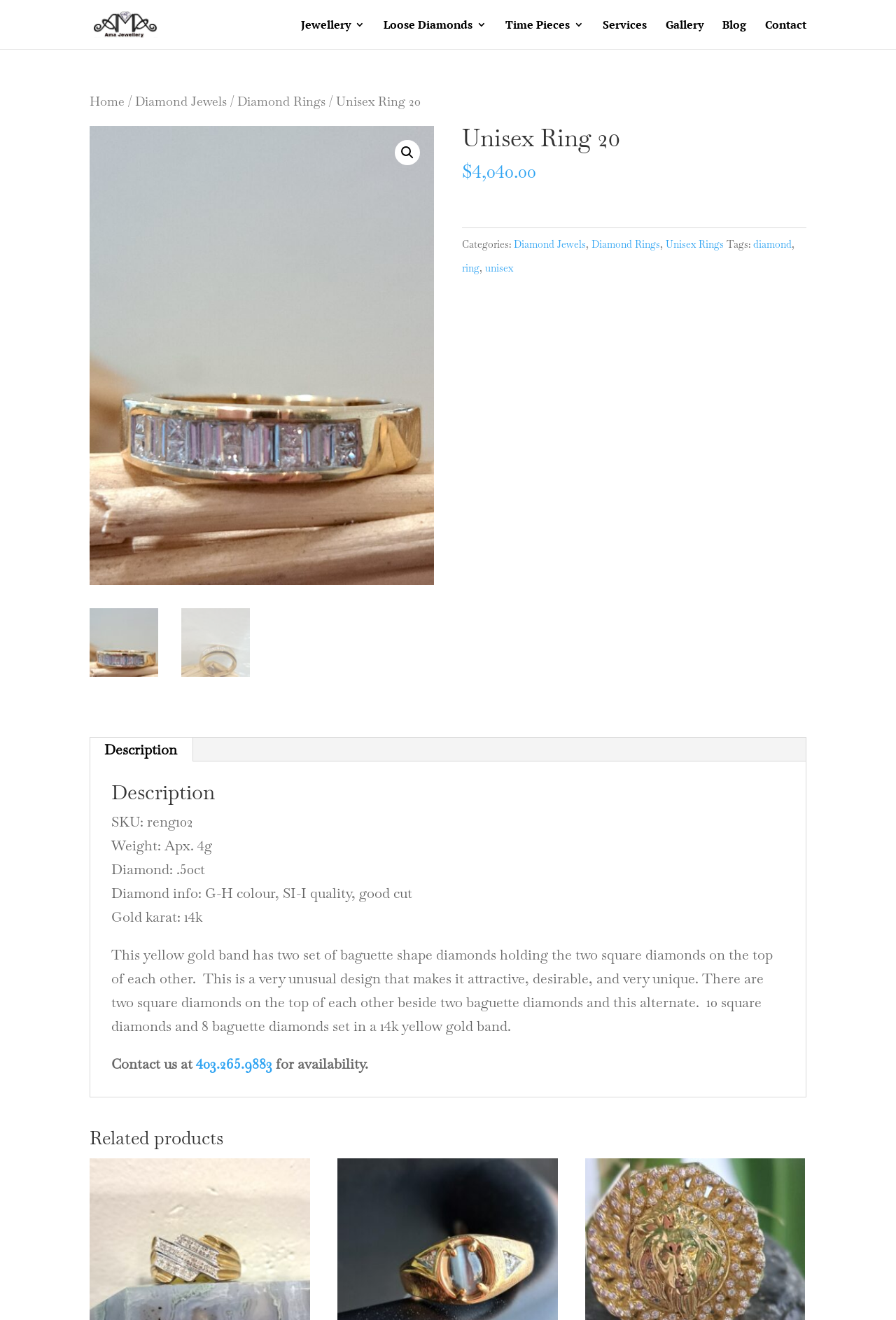Determine the bounding box for the described HTML element: "Diamond Rings". Ensure the coordinates are four float numbers between 0 and 1 in the format [left, top, right, bottom].

[0.661, 0.18, 0.737, 0.19]